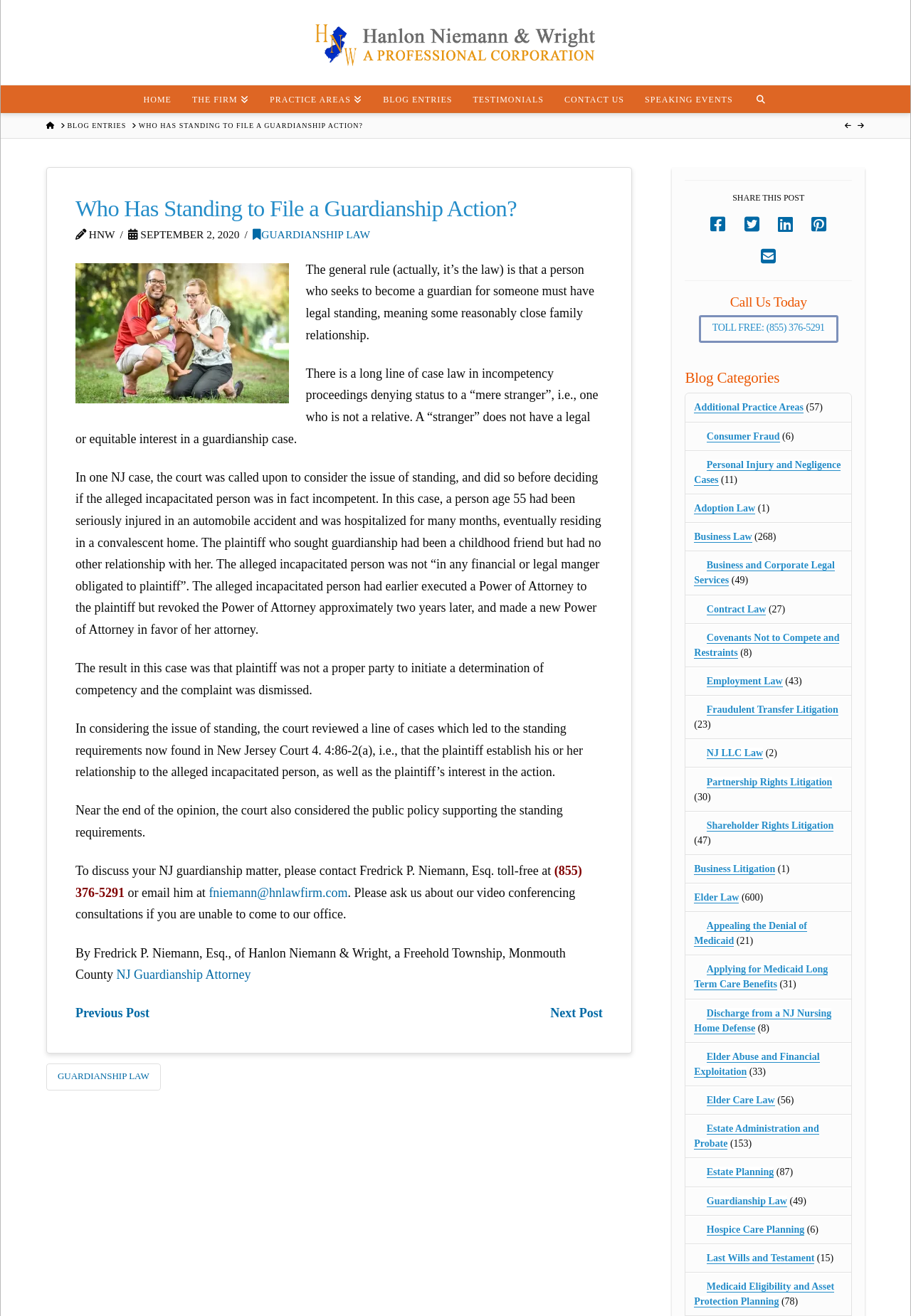Please determine the bounding box coordinates of the clickable area required to carry out the following instruction: "Call the toll-free number for guardianship matters". The coordinates must be four float numbers between 0 and 1, represented as [left, top, right, bottom].

[0.767, 0.24, 0.92, 0.261]